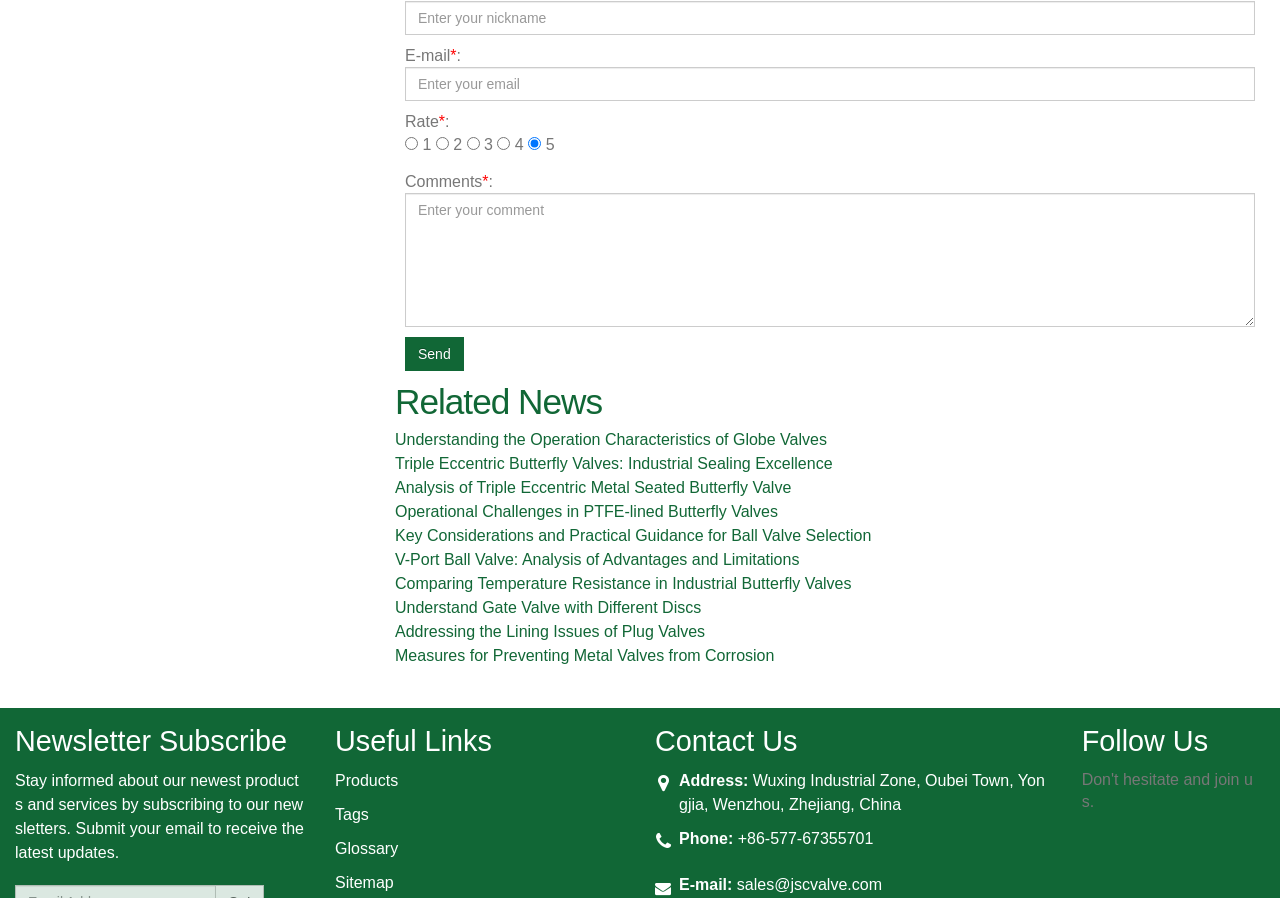What are the different sections available on the webpage?
Please provide a single word or phrase as your answer based on the screenshot.

Newsletter Subscribe, Useful Links, Contact Us, Follow Us